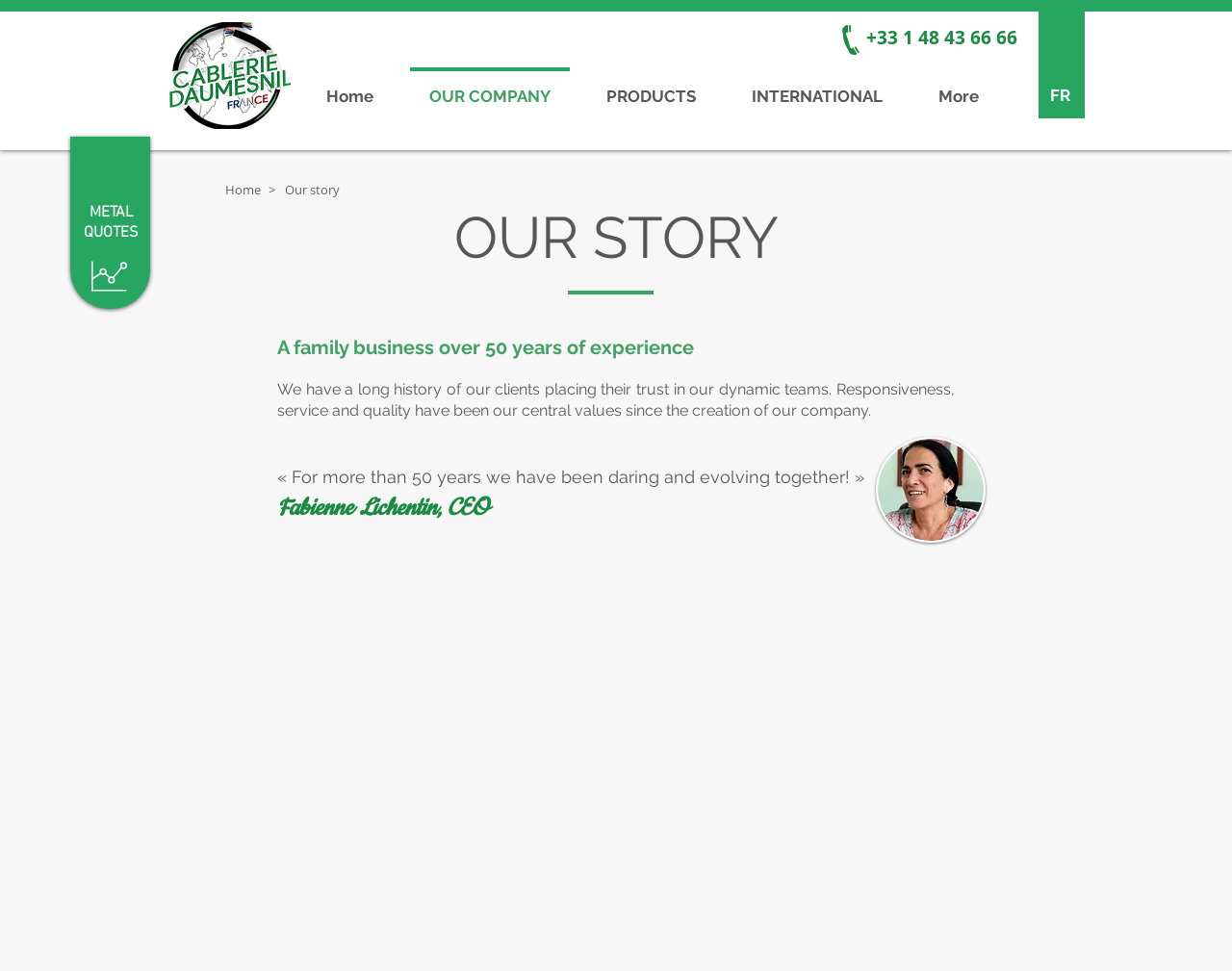Can you find the bounding box coordinates for the element to click on to achieve the instruction: "Select FR language"?

[0.836, 0.077, 0.885, 0.12]